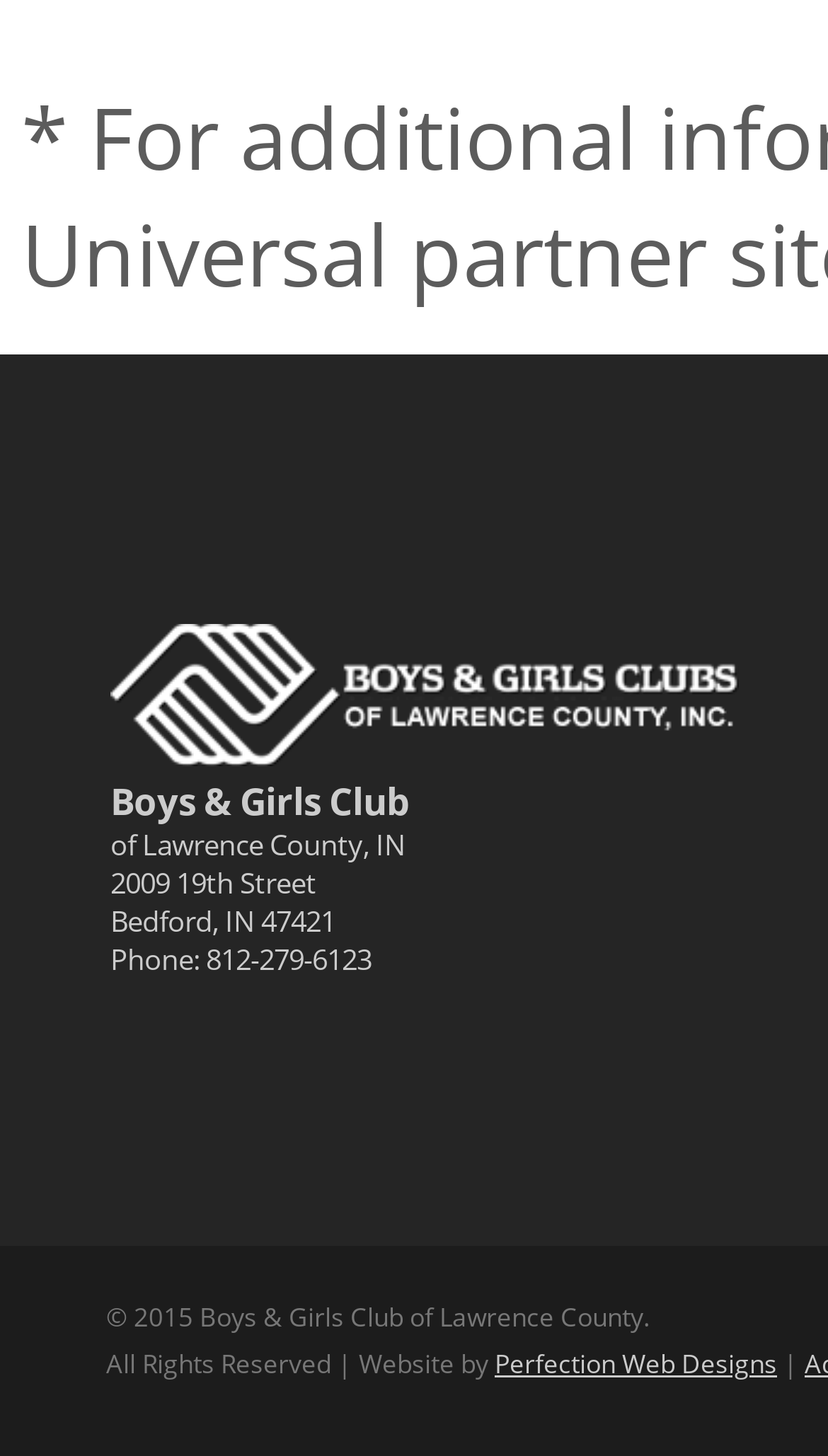Please respond to the question using a single word or phrase:
What is the address of the Boys & Girls Club?

2009 19th Street, Bedford, IN 47421